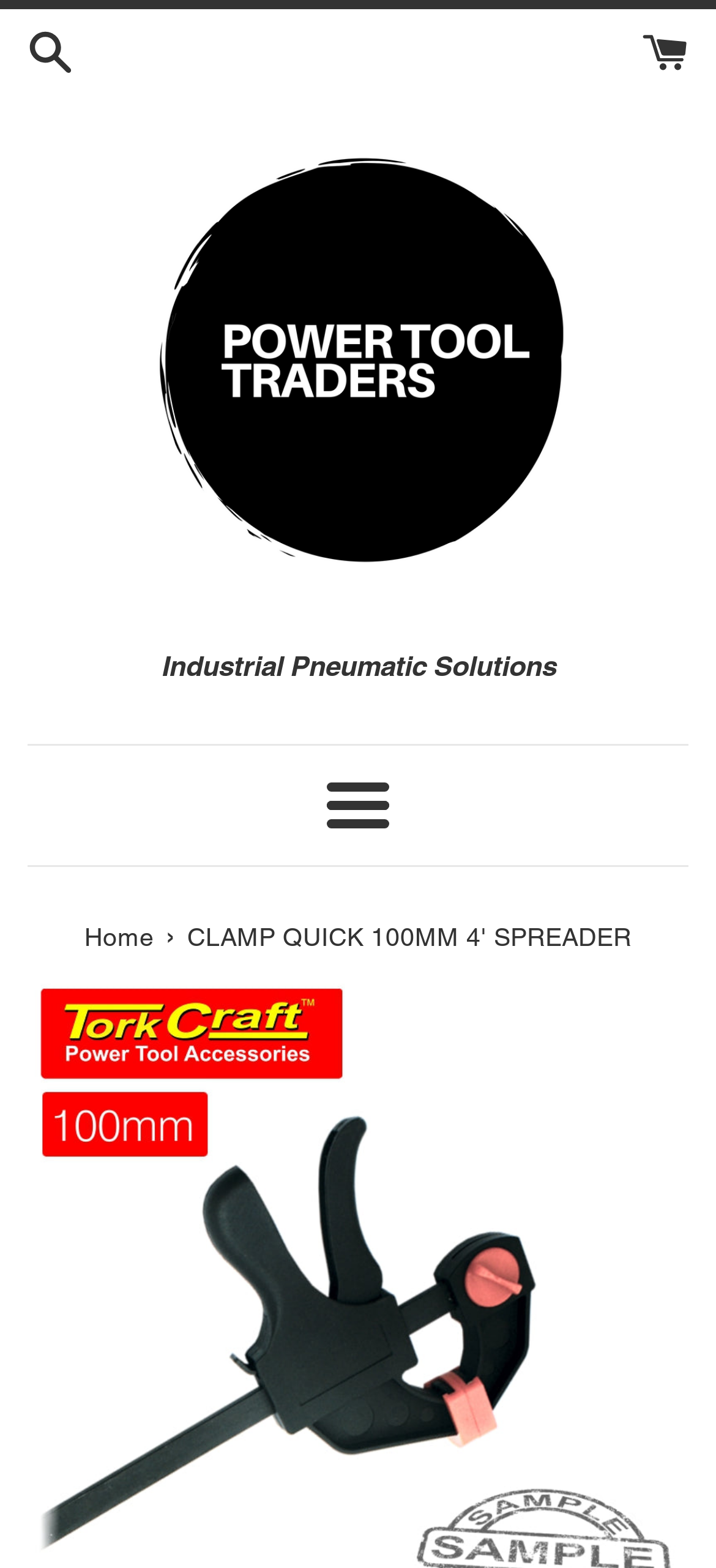What type of solutions does the website offer?
Using the visual information, respond with a single word or phrase.

Industrial Pneumatic Solutions